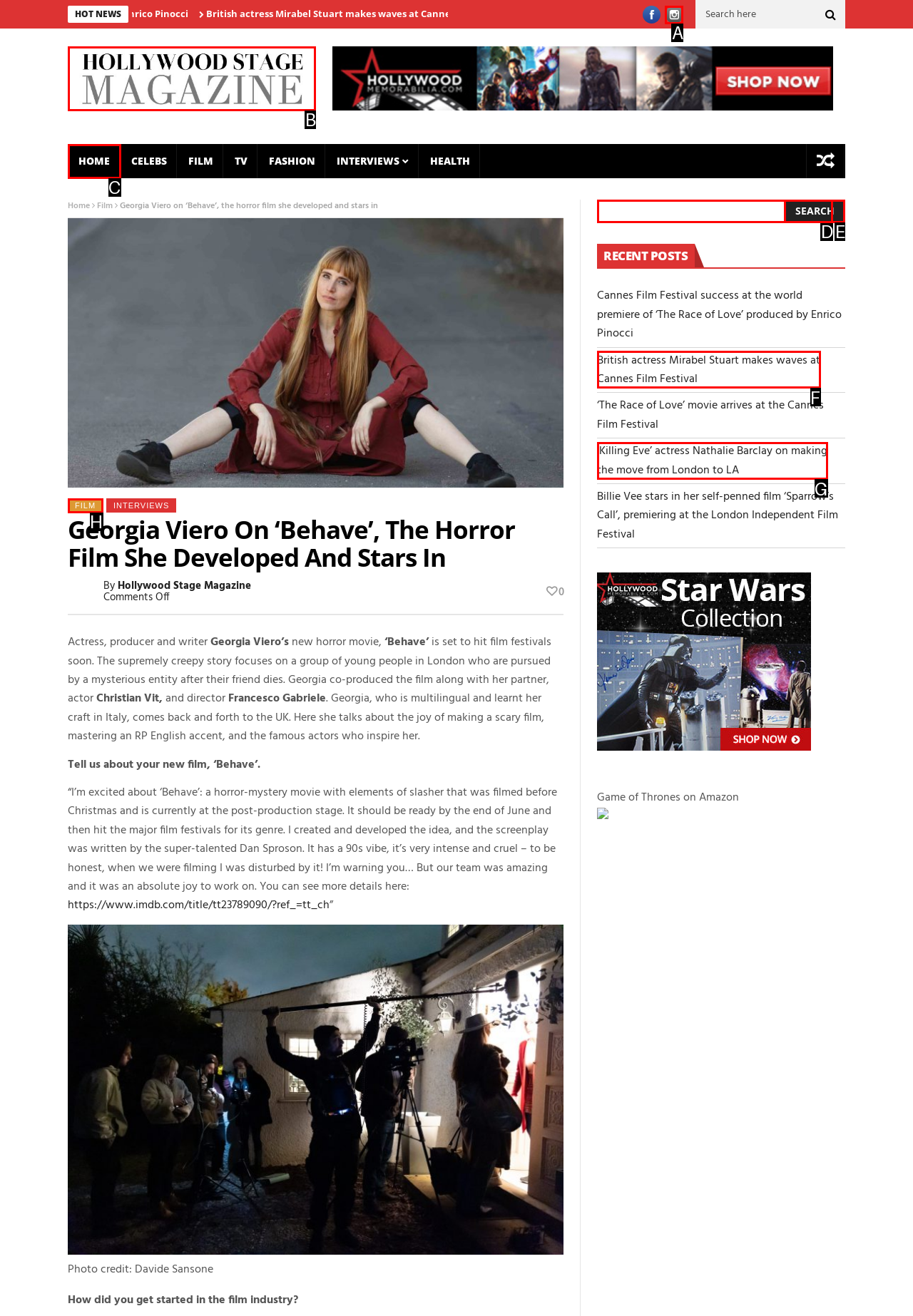Select the letter that corresponds to the description: Home. Provide your answer using the option's letter.

C